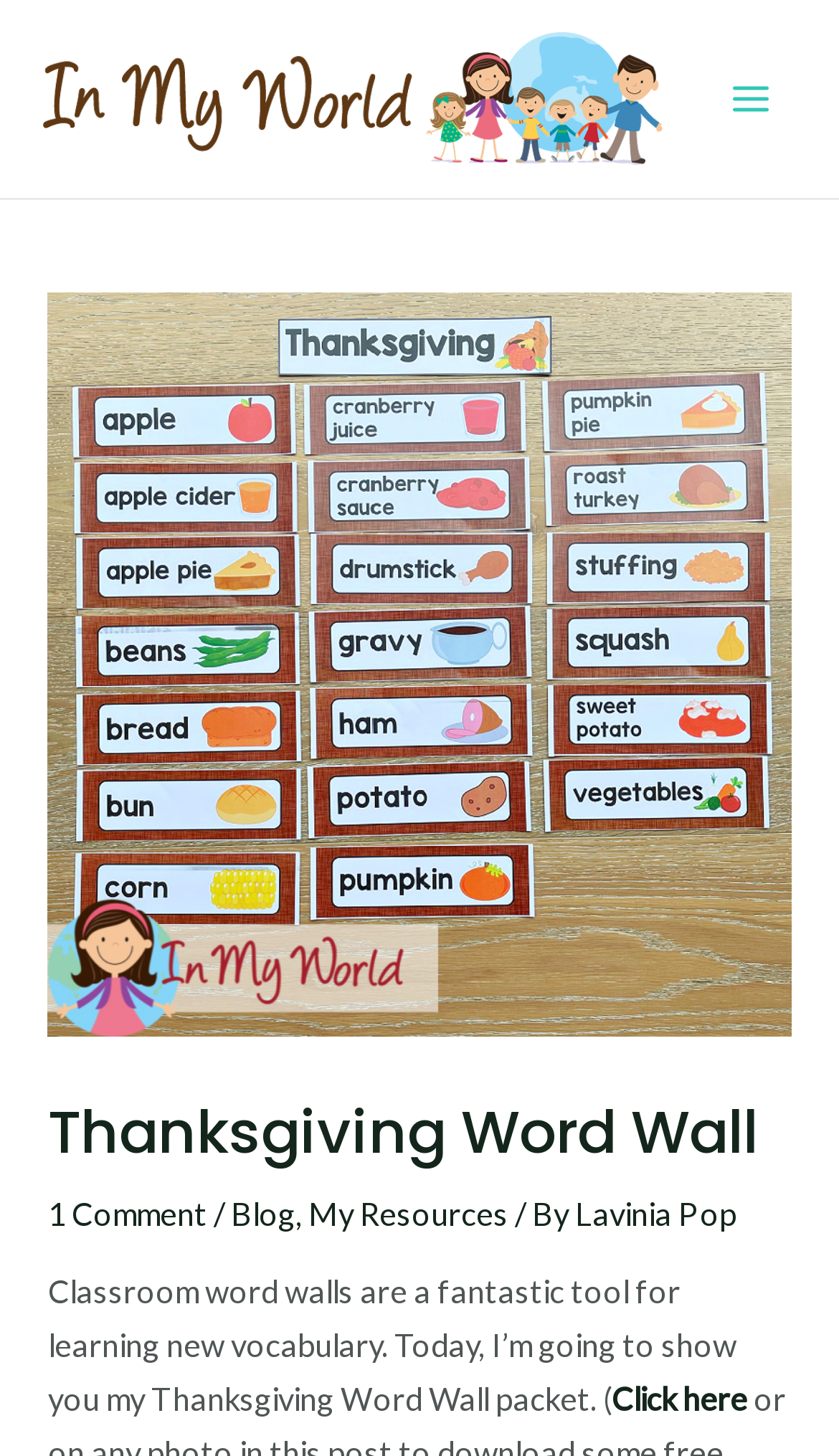Provide the bounding box coordinates of the HTML element this sentence describes: "Main Menu". The bounding box coordinates consist of four float numbers between 0 and 1, i.e., [left, top, right, bottom].

[0.841, 0.037, 0.949, 0.099]